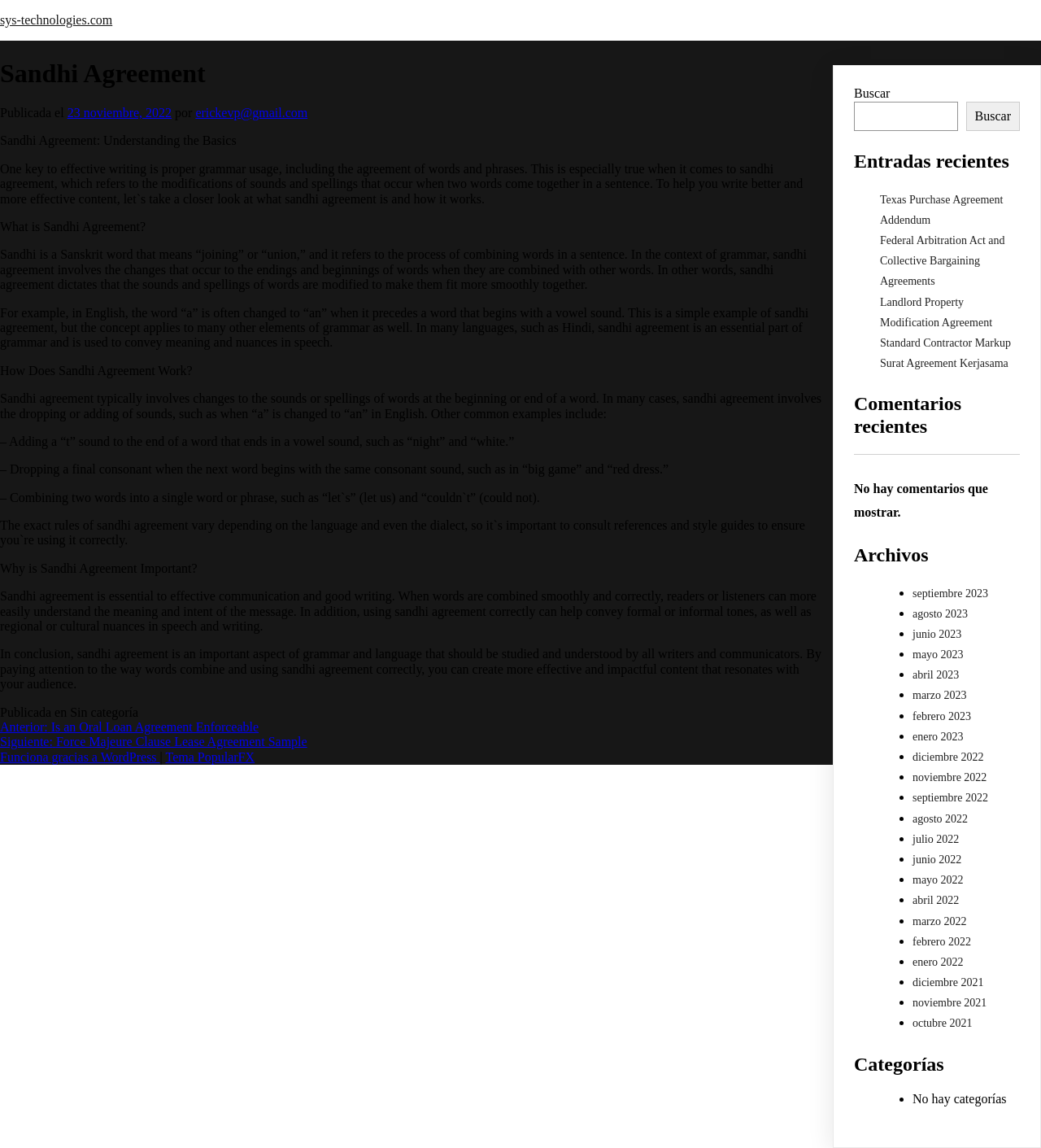Pinpoint the bounding box coordinates of the clickable area necessary to execute the following instruction: "Read the recent post 'Sandhi Agreement'". The coordinates should be given as four float numbers between 0 and 1, namely [left, top, right, bottom].

[0.0, 0.051, 0.79, 0.627]